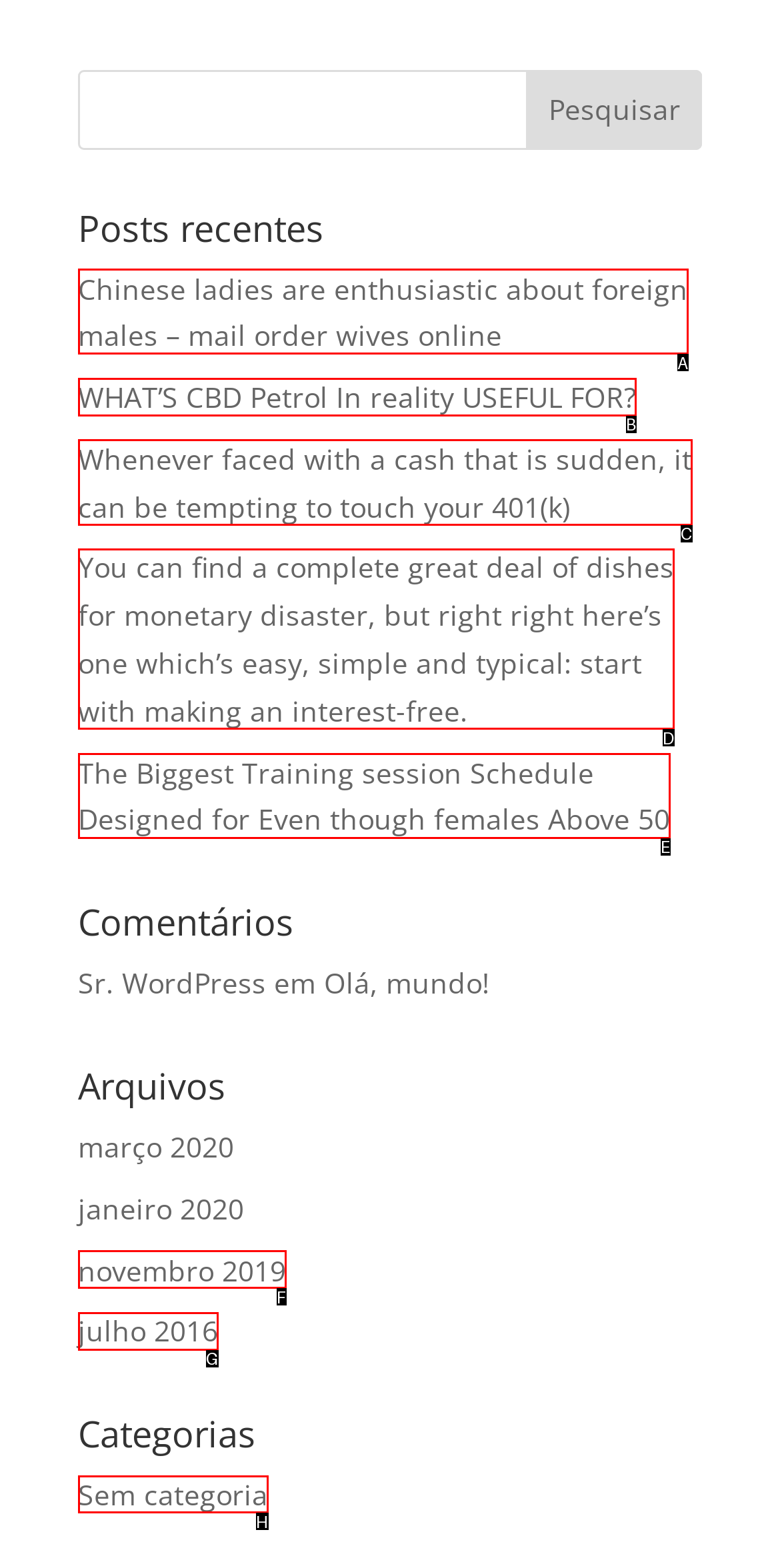Determine which HTML element to click for this task: Contact Tania de León Yong via phone Provide the letter of the selected choice.

None